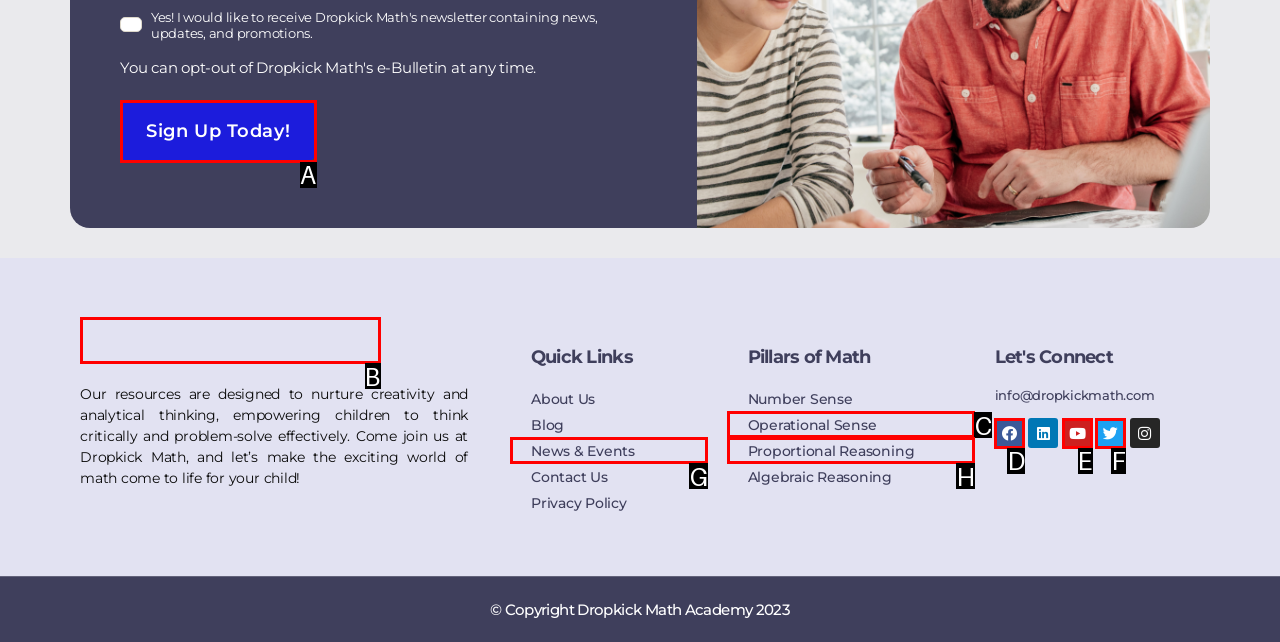Select the letter from the given choices that aligns best with the description: title="cropped-logo-1024x224 - DropKick Math". Reply with the specific letter only.

B